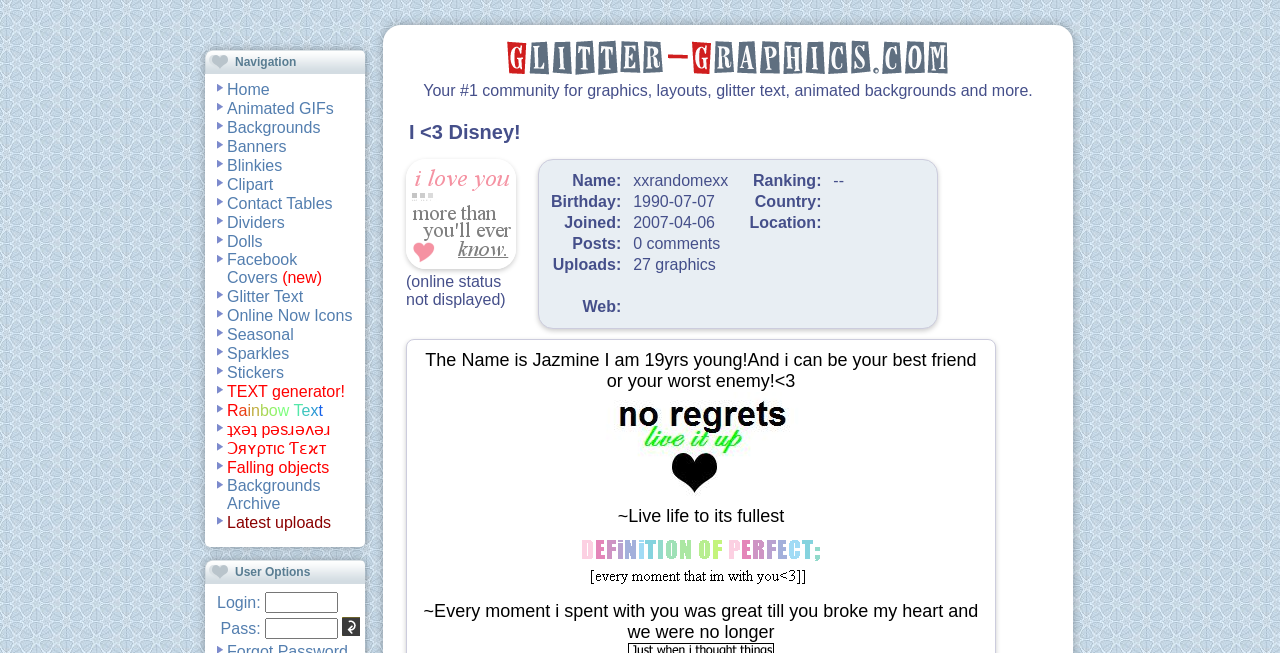What is the last navigation item?
Please provide a single word or phrase as the answer based on the screenshot.

Glitter Text